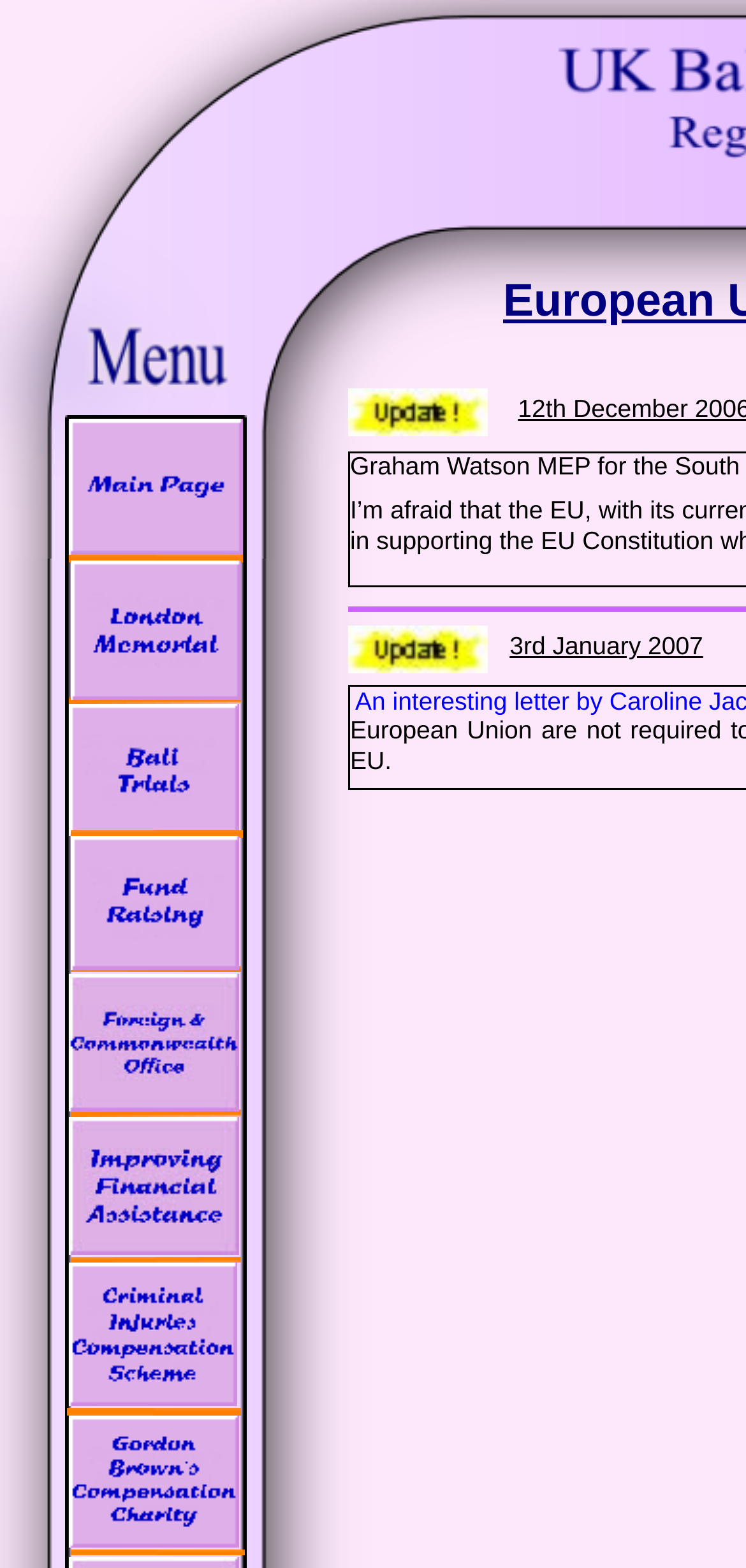Are there any icons or buttons on the webpage?
Based on the image, provide your answer in one word or phrase.

Yes